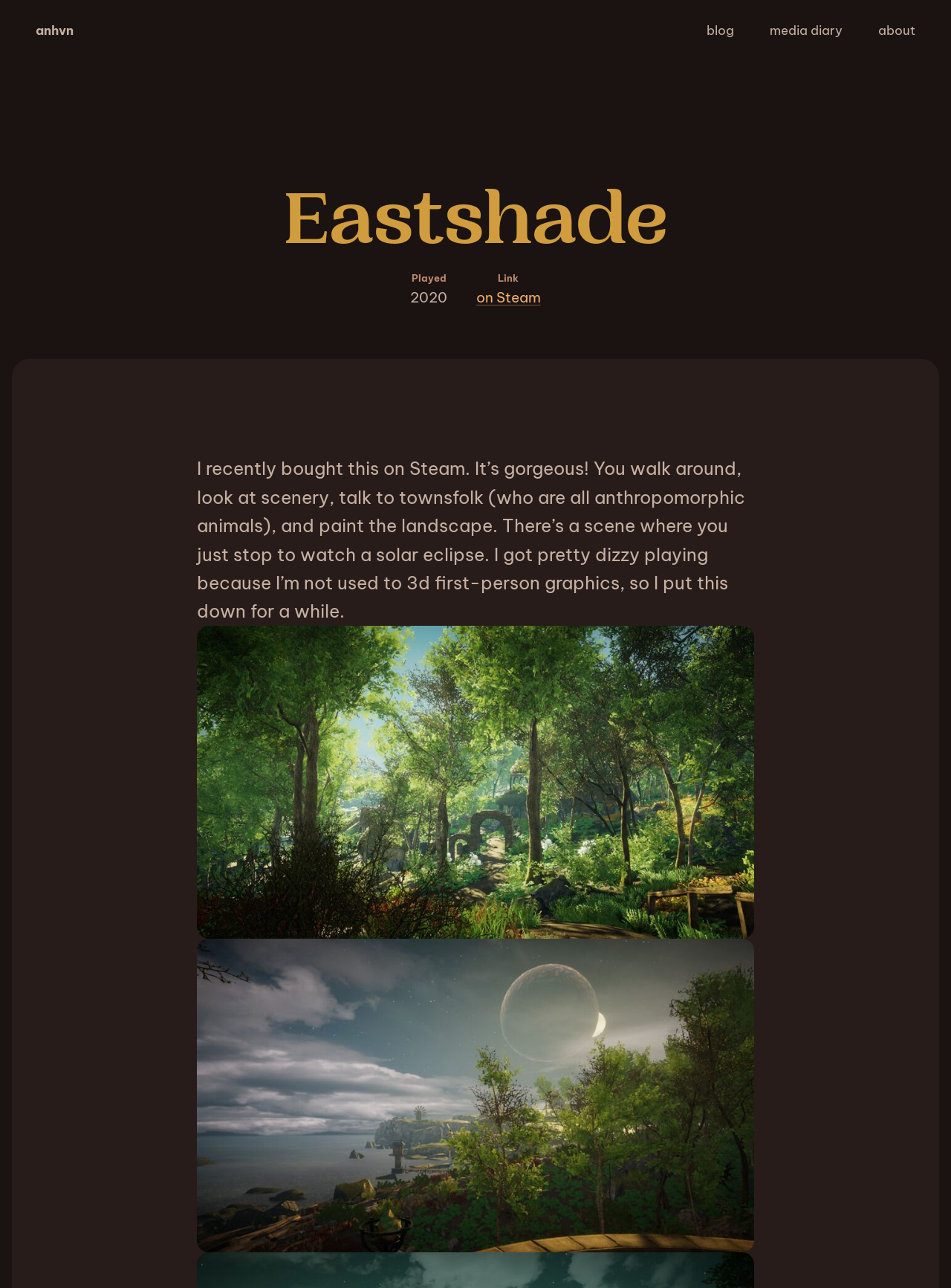What is the author's reaction to playing the game?
Based on the image, please offer an in-depth response to the question.

The author mentions that they got 'pretty dizzy playing because I’m not used to 3d first-person graphics', which indicates their reaction to playing the game.